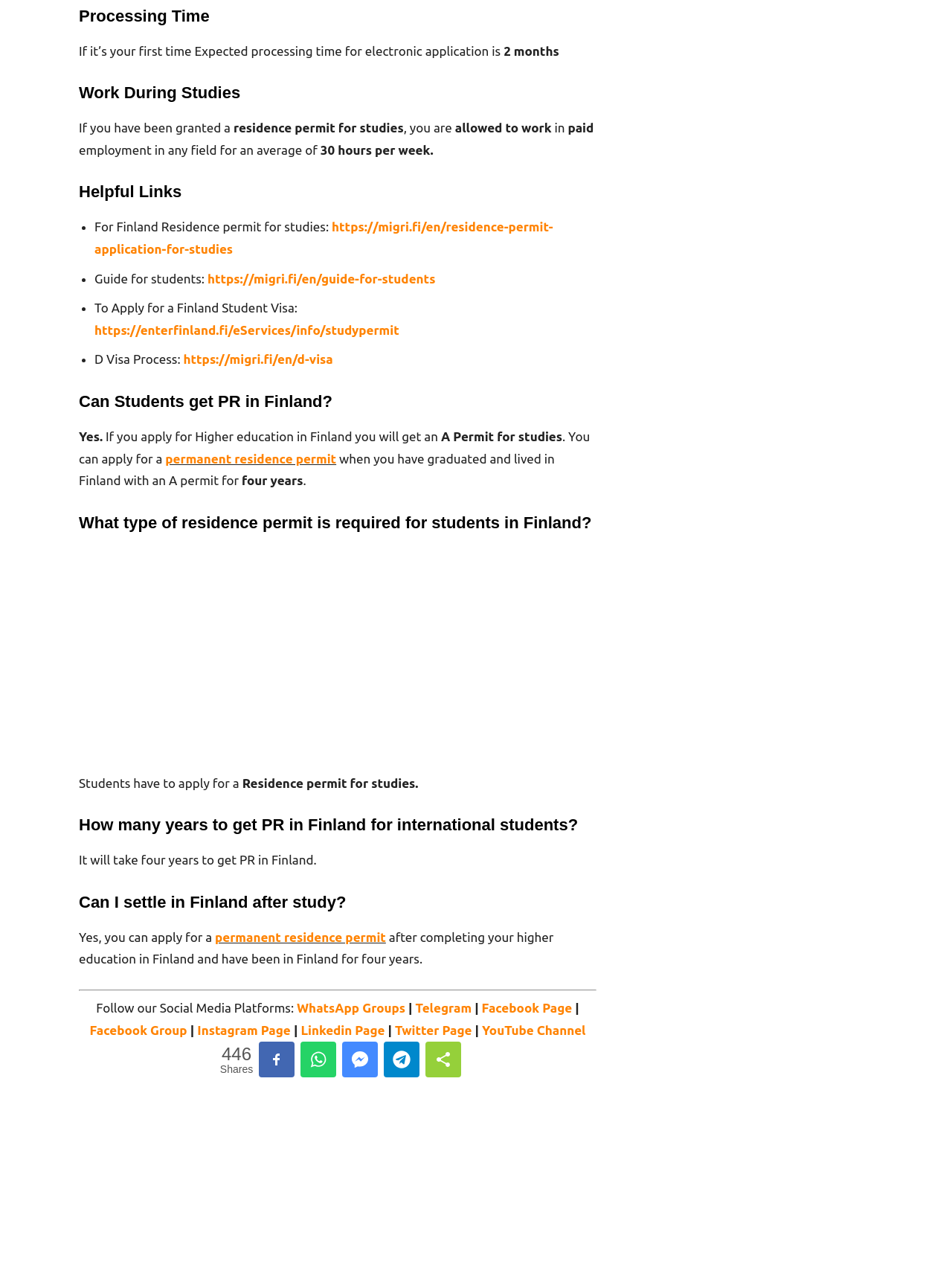Indicate the bounding box coordinates of the element that must be clicked to execute the instruction: "Follow our Social Media Platforms on WhatsApp". The coordinates should be given as four float numbers between 0 and 1, i.e., [left, top, right, bottom].

[0.312, 0.785, 0.426, 0.796]